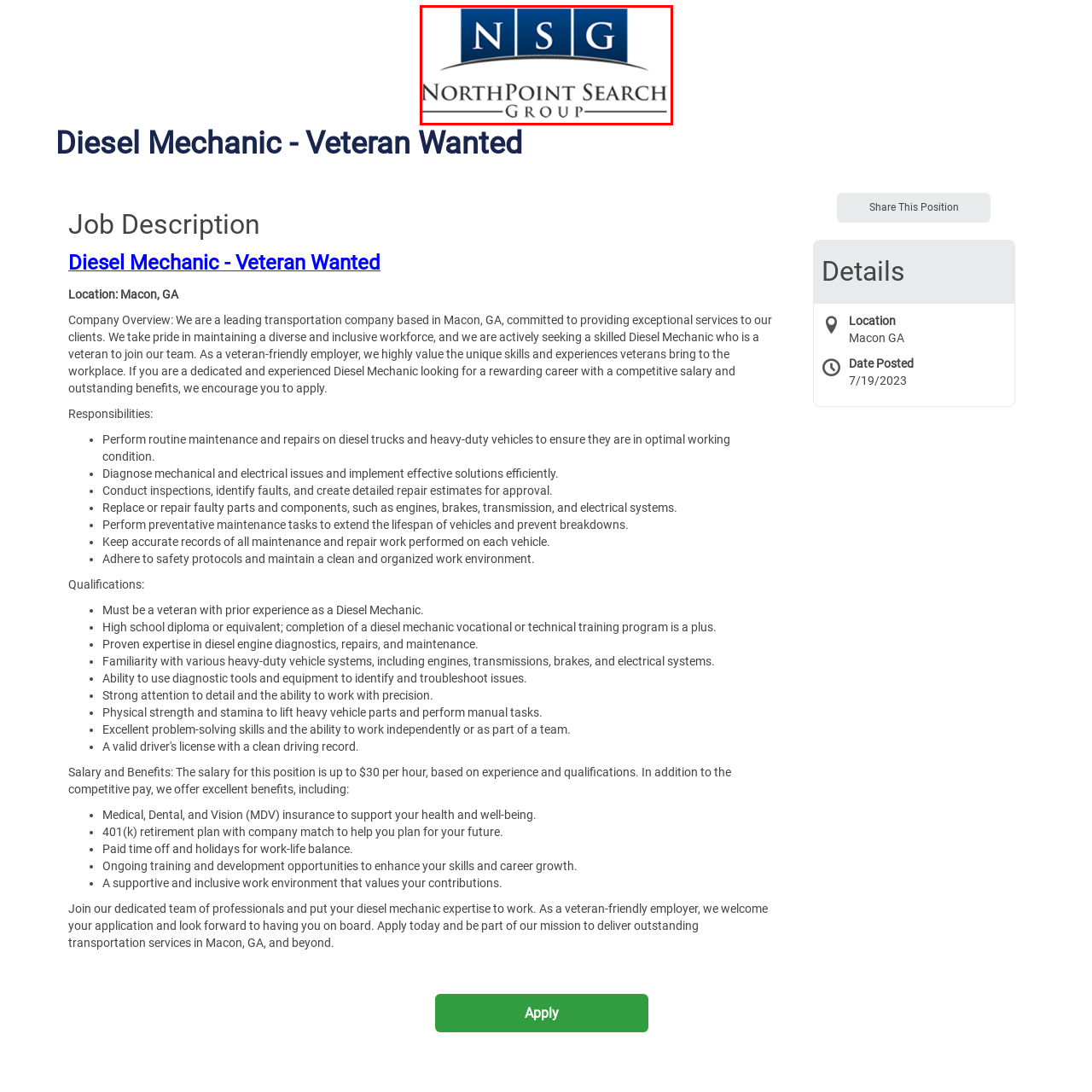Detail the contents of the image within the red outline in an elaborate manner.

The image features the logo of NorthPoint Search Group (NSG), characterized by a modern design that includes the acronym "NSG" prominently displayed within three blue squares. Below the acronym, the full name, "NorthPoint Search Group," is written in an elegant, stylized typography, emphasizing professionalism and expertise. This logo represents the recruitment and staffing services offered by the organization, which is currently focused on hiring a Diesel Mechanic, specifically seeking veterans for this position, highlighting their commitment to supporting military personnel in their career transitions.